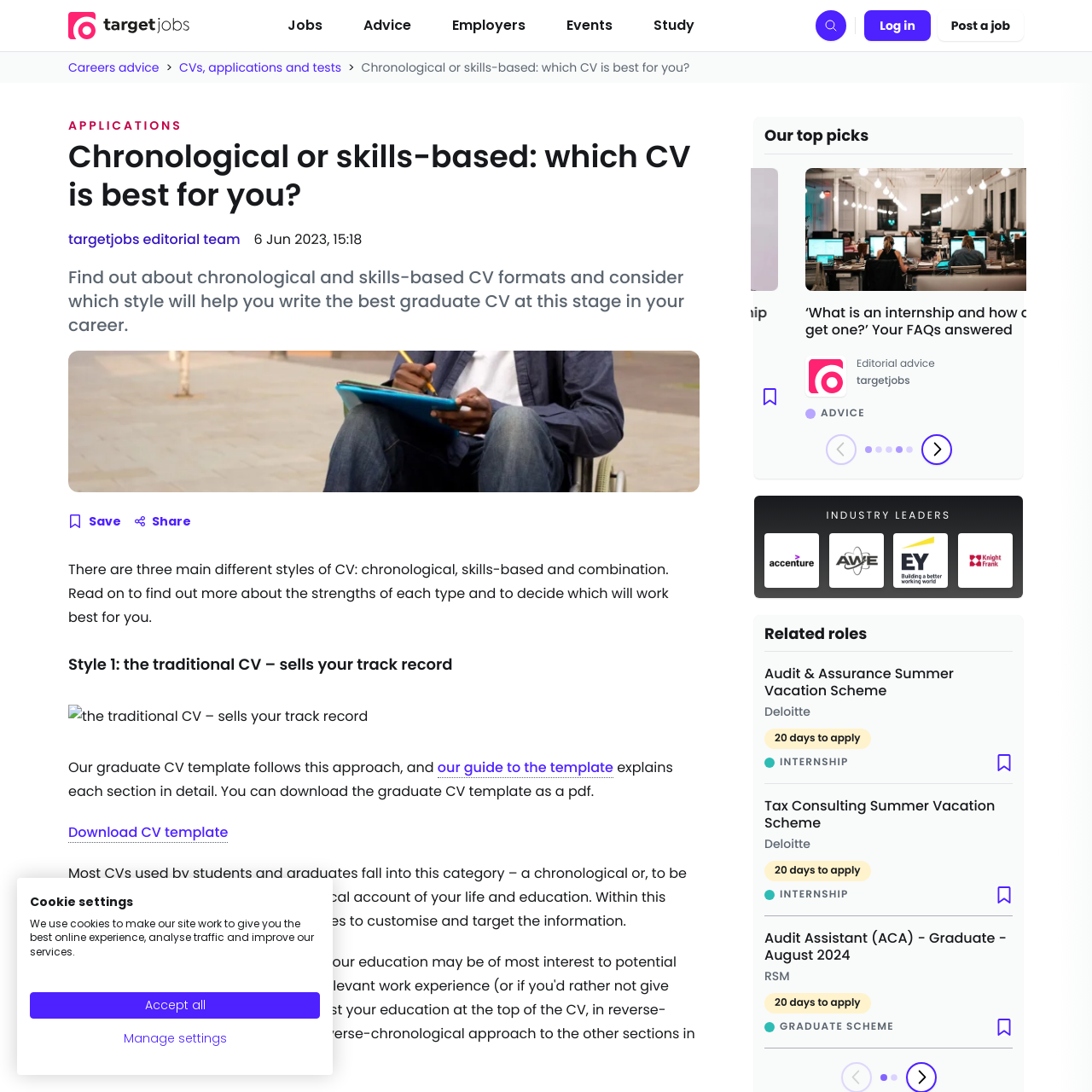Focus on the image surrounded by the red bounding box, please answer the following question using a single word or phrase: What is the purpose of the image?

To illustrate CV creation